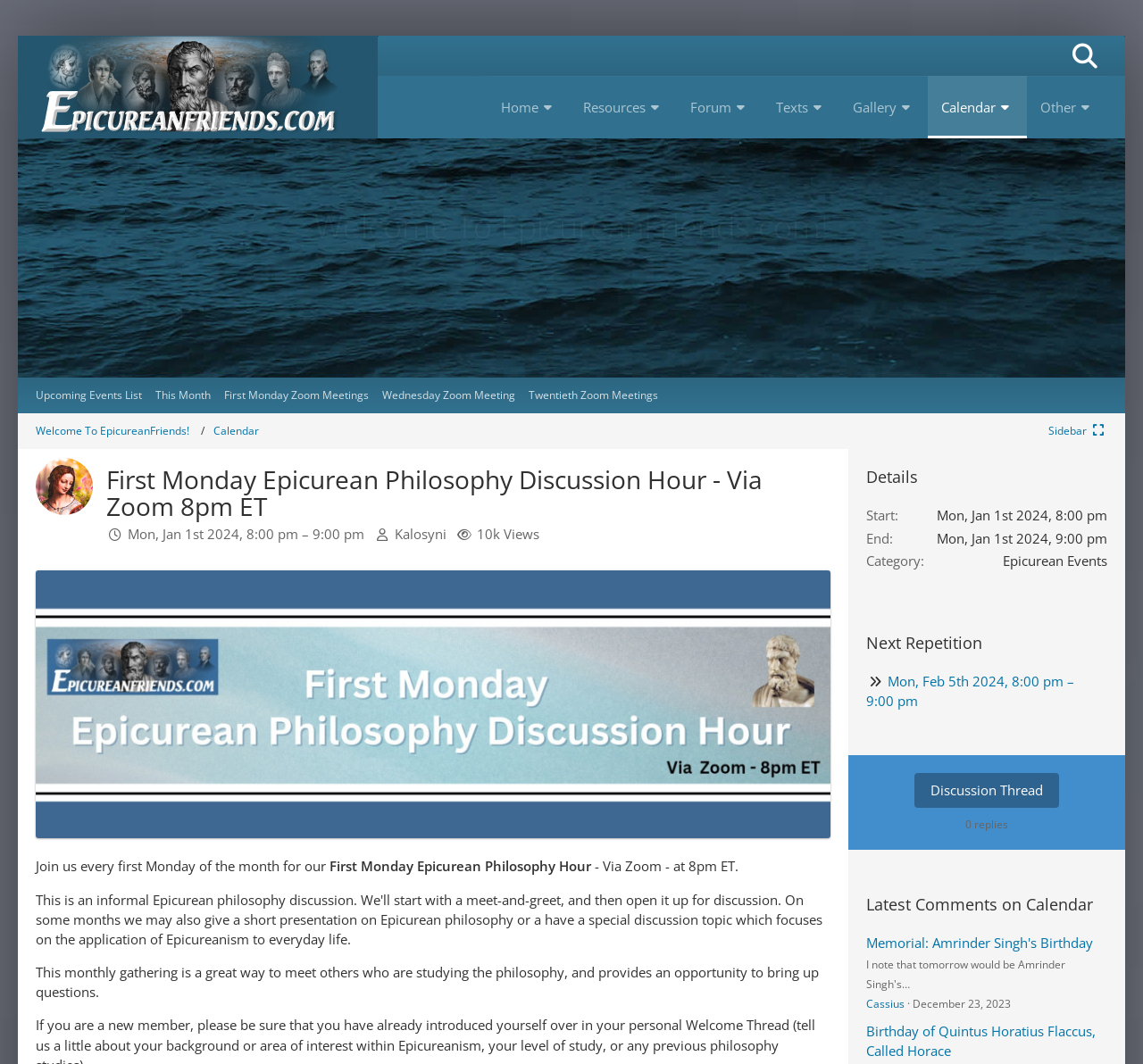Please pinpoint the bounding box coordinates for the region I should click to adhere to this instruction: "Hide the sidebar".

[0.917, 0.398, 0.969, 0.412]